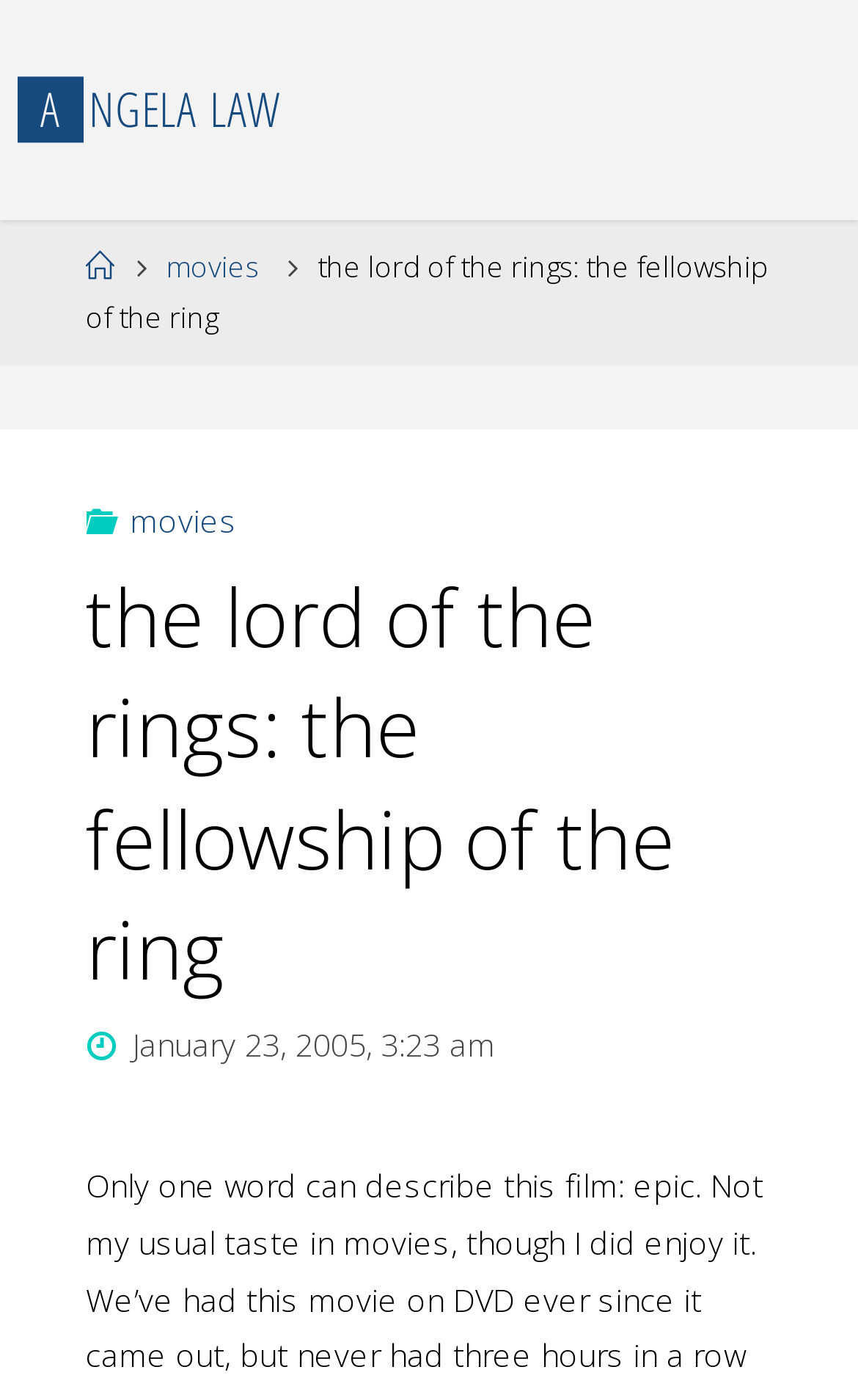What is the date of the movie review?
We need a detailed and exhaustive answer to the question. Please elaborate.

I found the date of the movie review by looking at the 'Date' section on the webpage, which shows the time 'January 23, 2005, 3:23 am'.